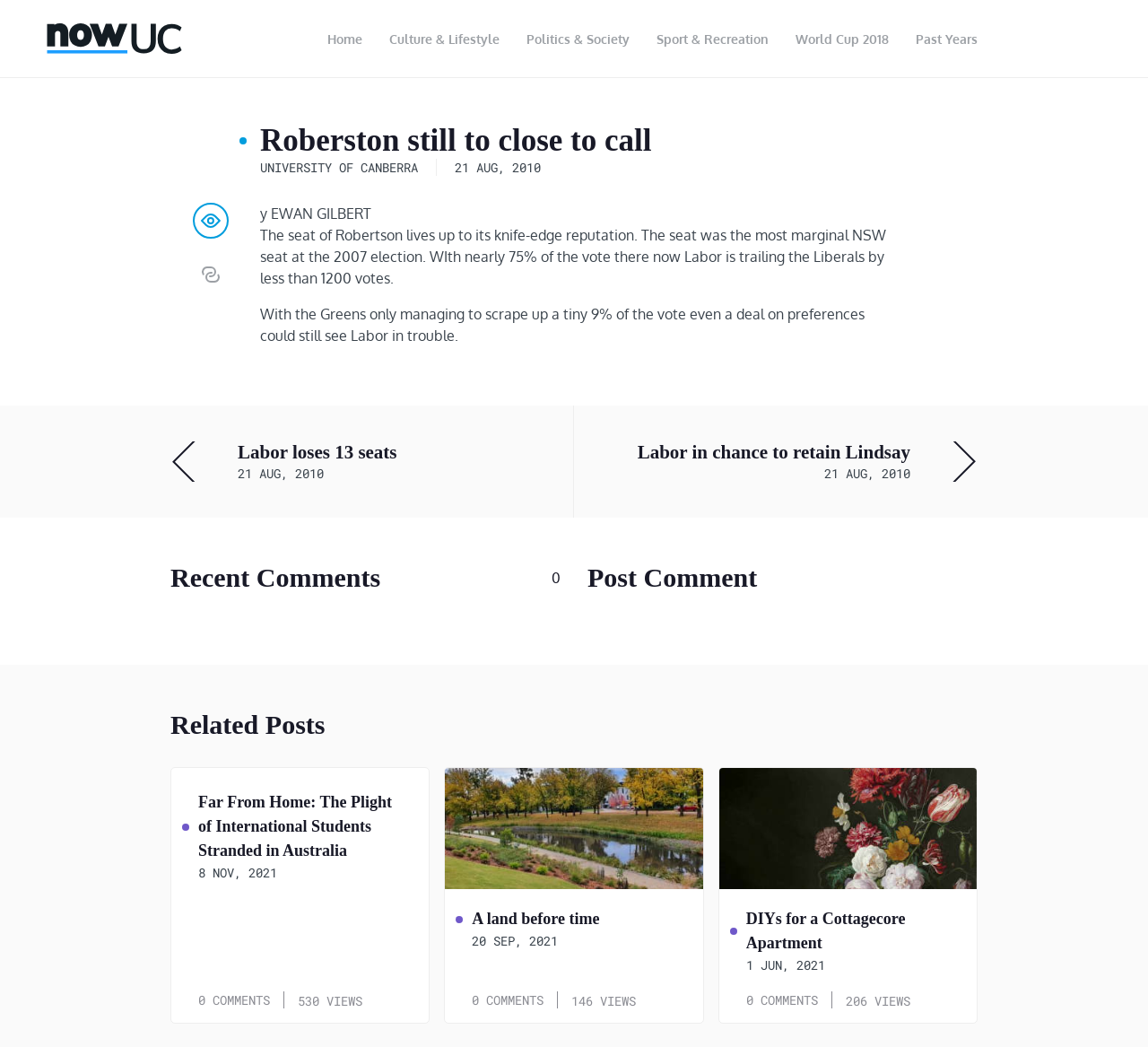Please pinpoint the bounding box coordinates for the region I should click to adhere to this instruction: "Click on the link 'Labor loses 13 seats'".

[0.148, 0.422, 0.48, 0.46]